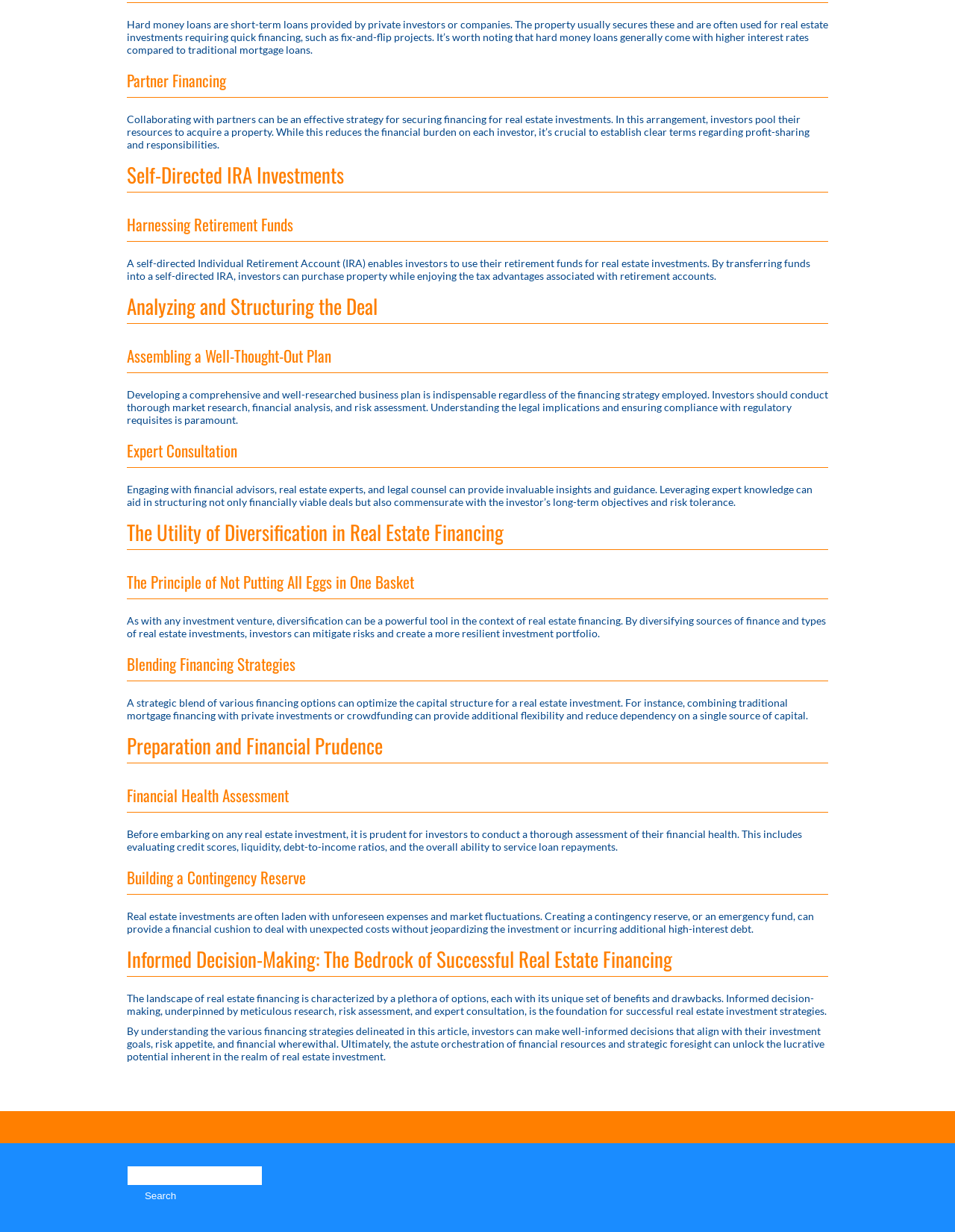Given the webpage screenshot and the description, determine the bounding box coordinates (top-left x, top-left y, bottom-right x, bottom-right y) that define the location of the UI element matching this description: value="Search"

[0.133, 0.962, 0.203, 0.979]